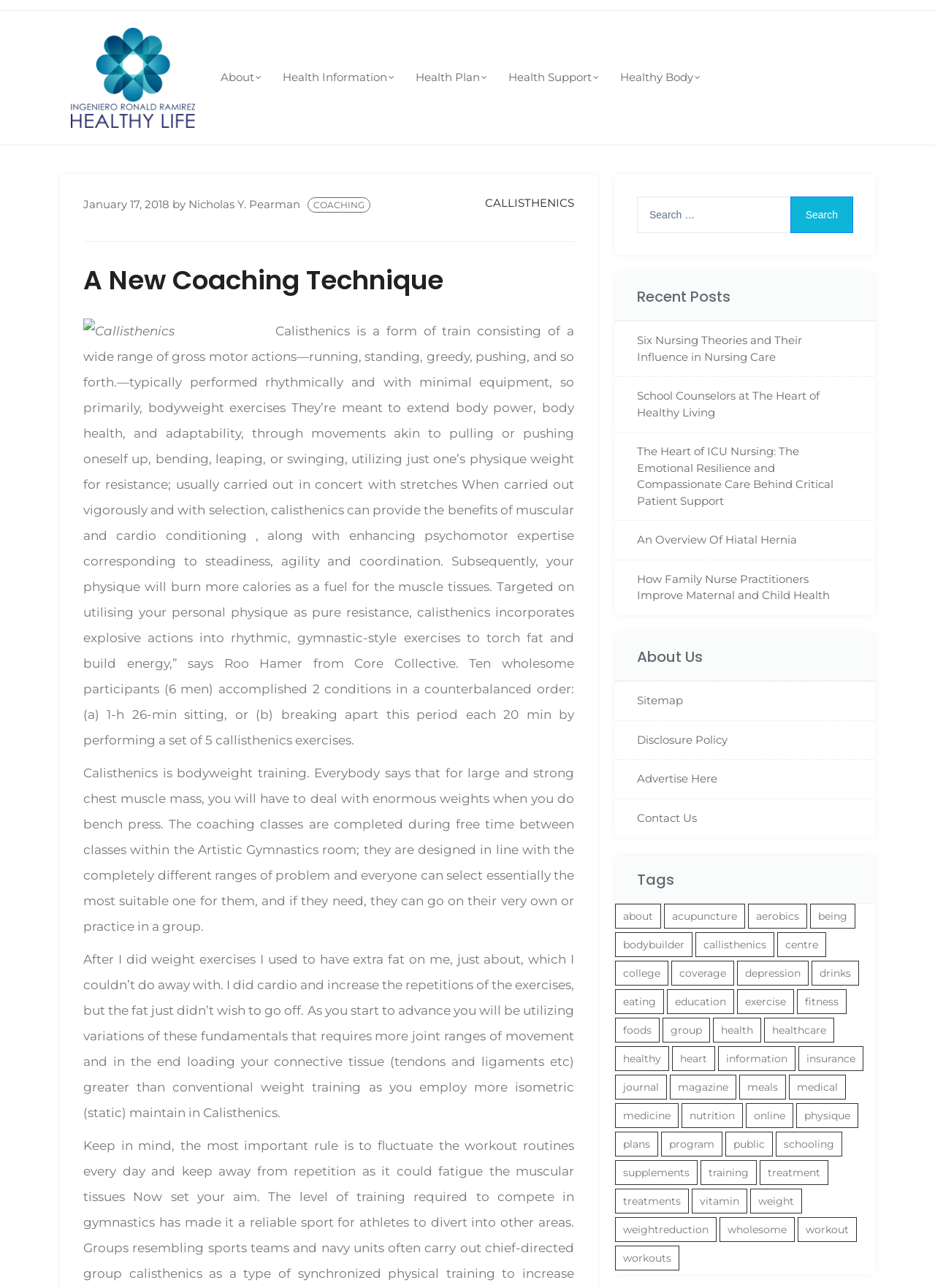Please identify the bounding box coordinates of the element's region that should be clicked to execute the following instruction: "Go to the 'FESTIVAL' page". The bounding box coordinates must be four float numbers between 0 and 1, i.e., [left, top, right, bottom].

None